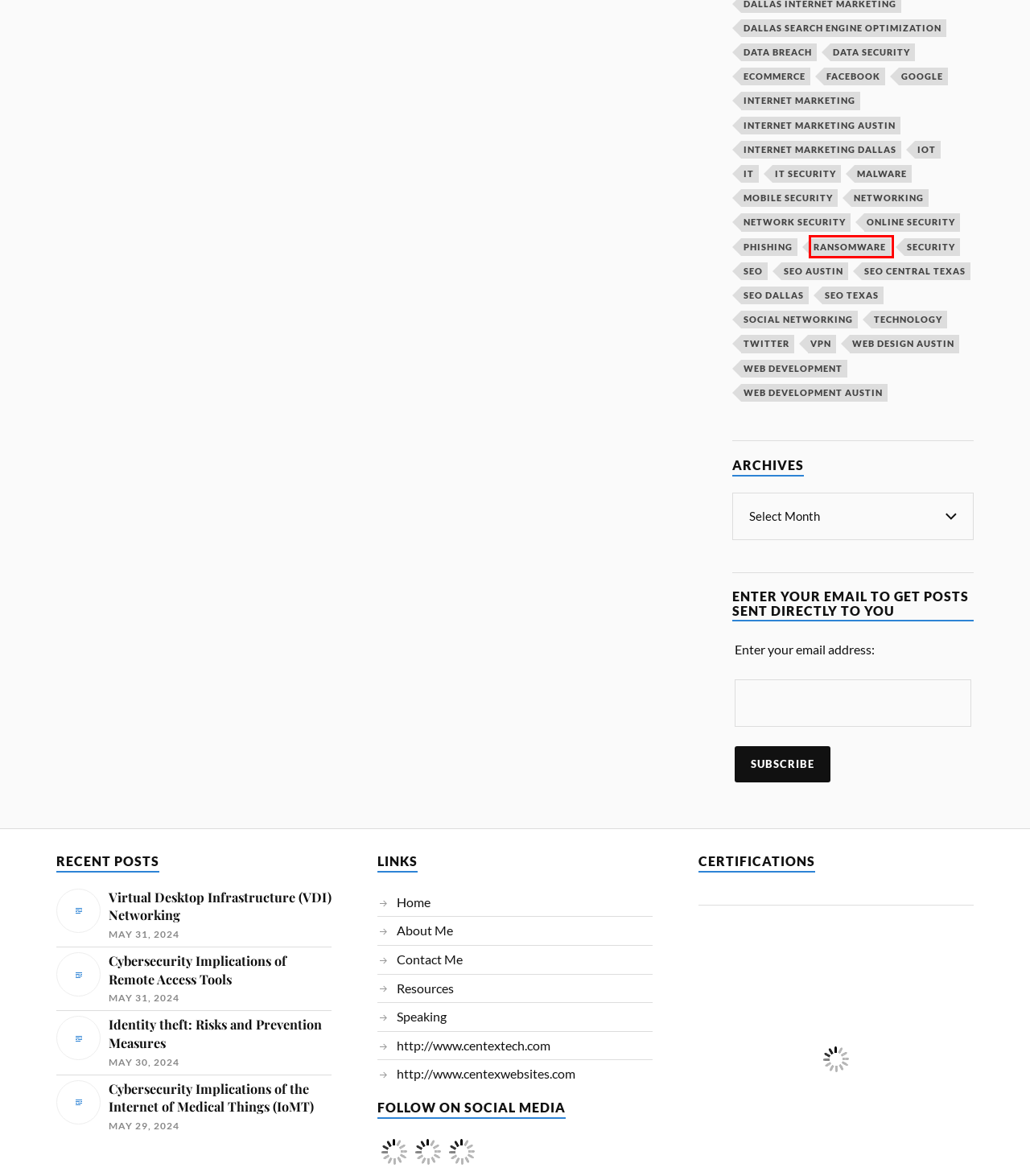Given a screenshot of a webpage with a red bounding box highlighting a UI element, choose the description that best corresponds to the new webpage after clicking the element within the red bounding box. Here are your options:
A. Speaking | The Central Texas IT Guy
B. Cybersecurity Implications of the Internet of Medical Things (IoMT) | The Central Texas IT Guy
C. Malware | The Central Texas IT Guy
D. Networking | The Central Texas IT Guy
E. facebook | The Central Texas IT Guy
F. IoT | The Central Texas IT Guy
G. Ransomware | The Central Texas IT Guy
H. SEO Austin | The Central Texas IT Guy

G